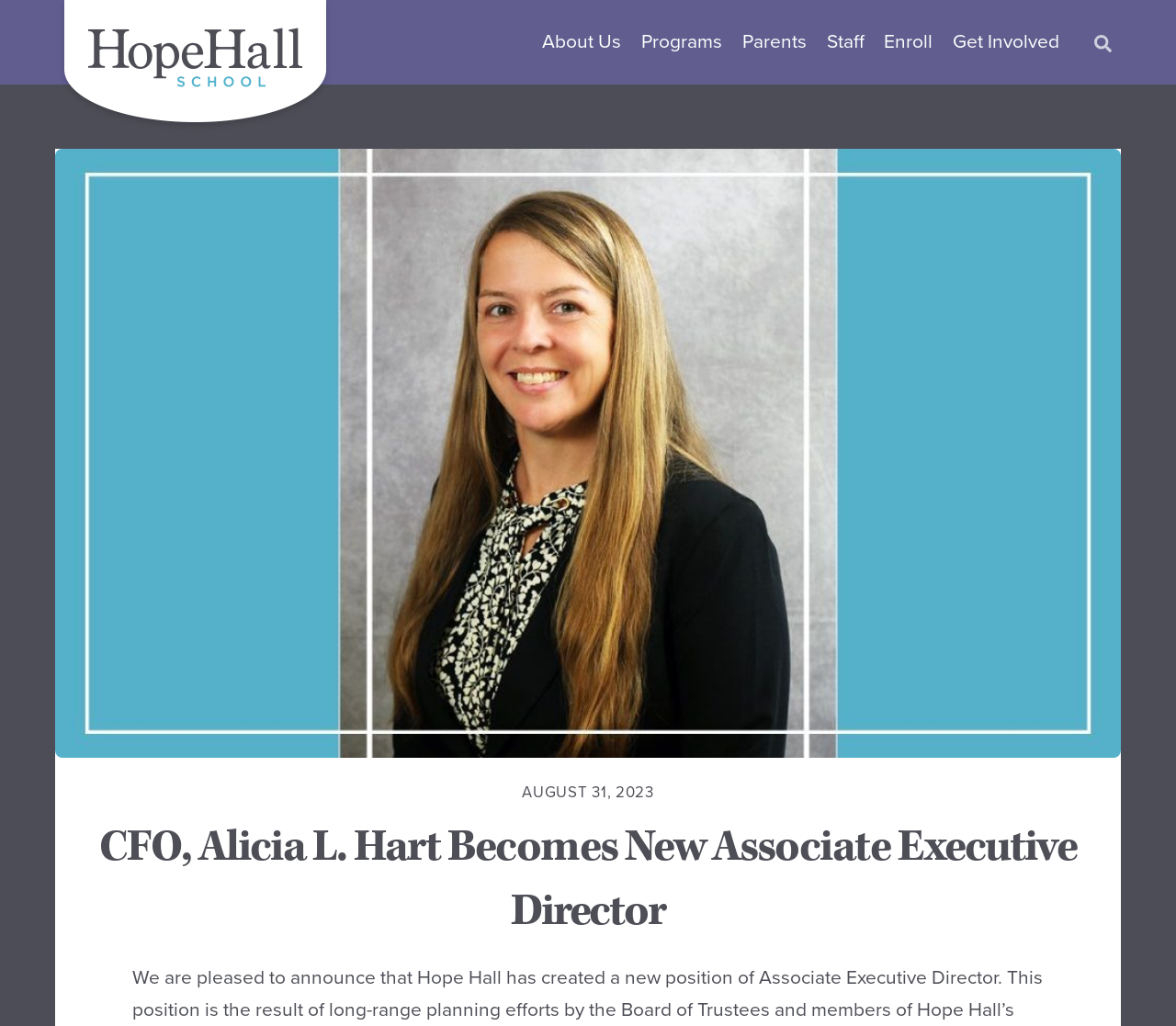Please answer the following query using a single word or phrase: 
What is the date of the news?

AUGUST 31, 2023